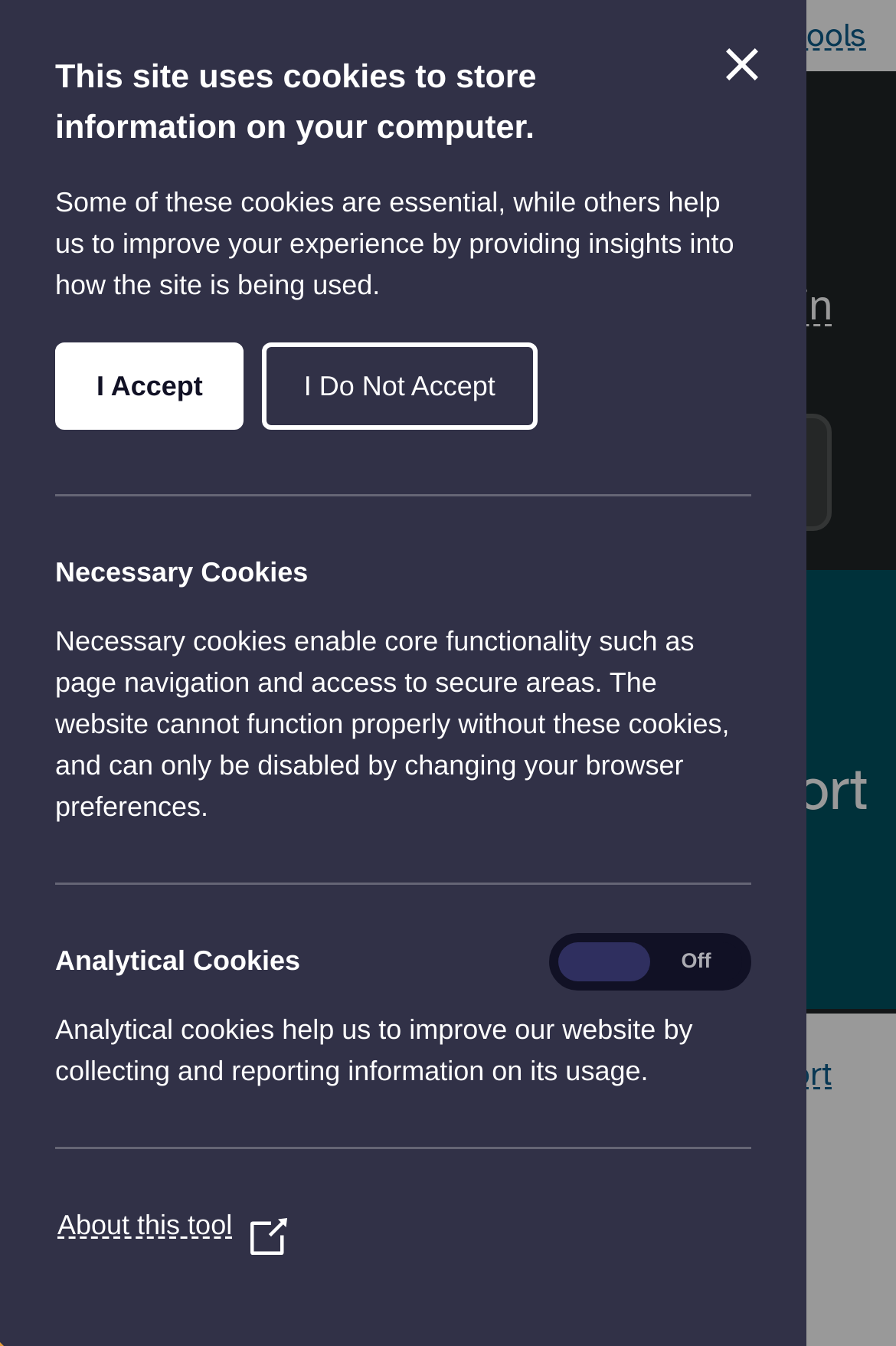Answer with a single word or phrase: 
What is the name of the council?

Liverpool City Council